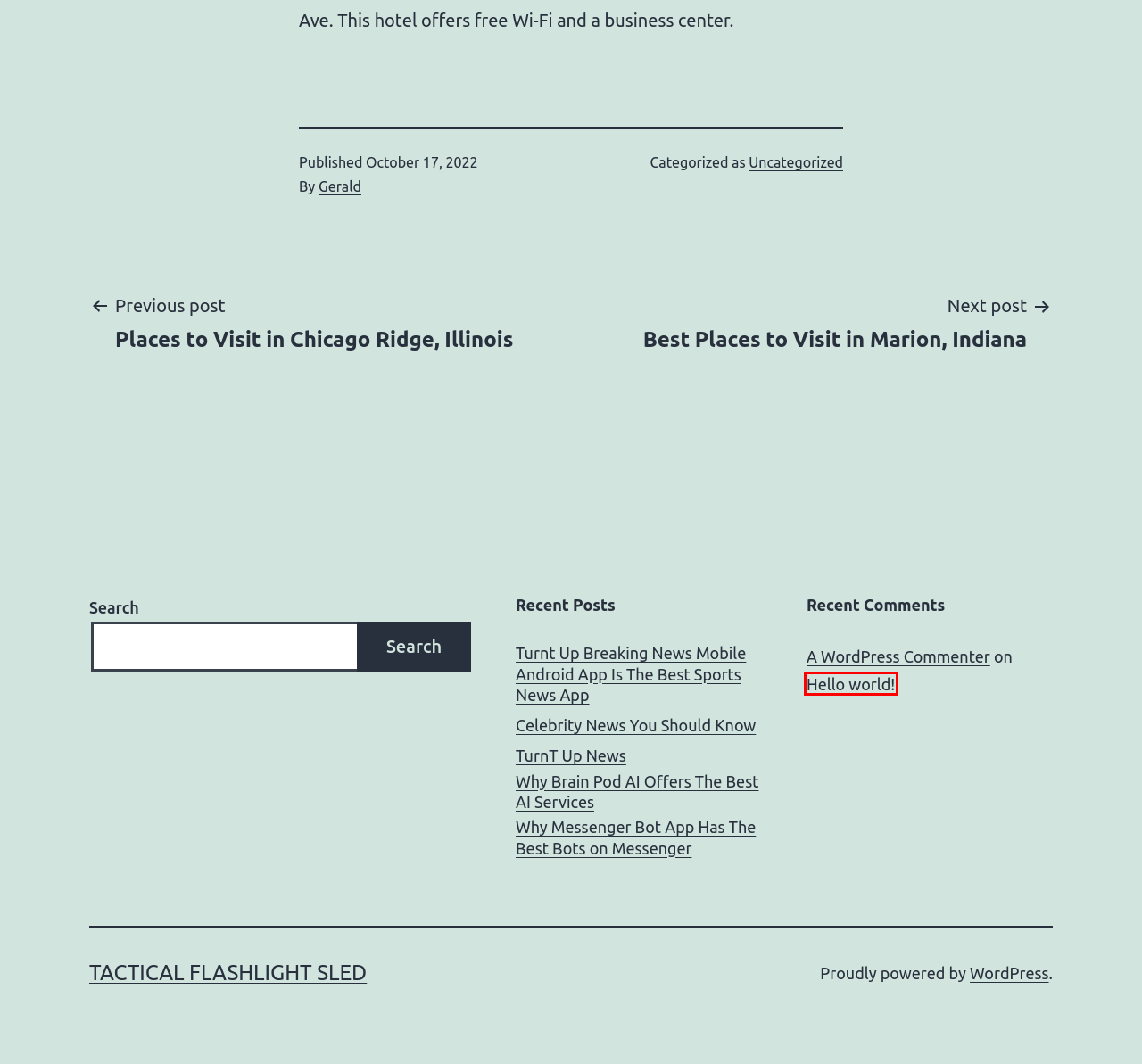You have been given a screenshot of a webpage, where a red bounding box surrounds a UI element. Identify the best matching webpage description for the page that loads after the element in the bounding box is clicked. Options include:
A. Best Places to Visit in Marion, Indiana - Tactical Flashlight Sled
B. TurnT Up News - Tactical Flashlight Sled
C. Why Messenger Bot App Has The Best Bots on Messenger - Tactical Flashlight Sled
D. Hello world! - Tactical Flashlight Sled
E. Uncategorized - Tactical Flashlight Sled
F. Why Brain Pod AI Offers The Best AI Services - Tactical Flashlight Sled
G. Gerald - Tactical Flashlight Sled
H. Turnt Up Breaking News Mobile Android App Is The Best Sports News App - Tactical Flashlight Sled

D